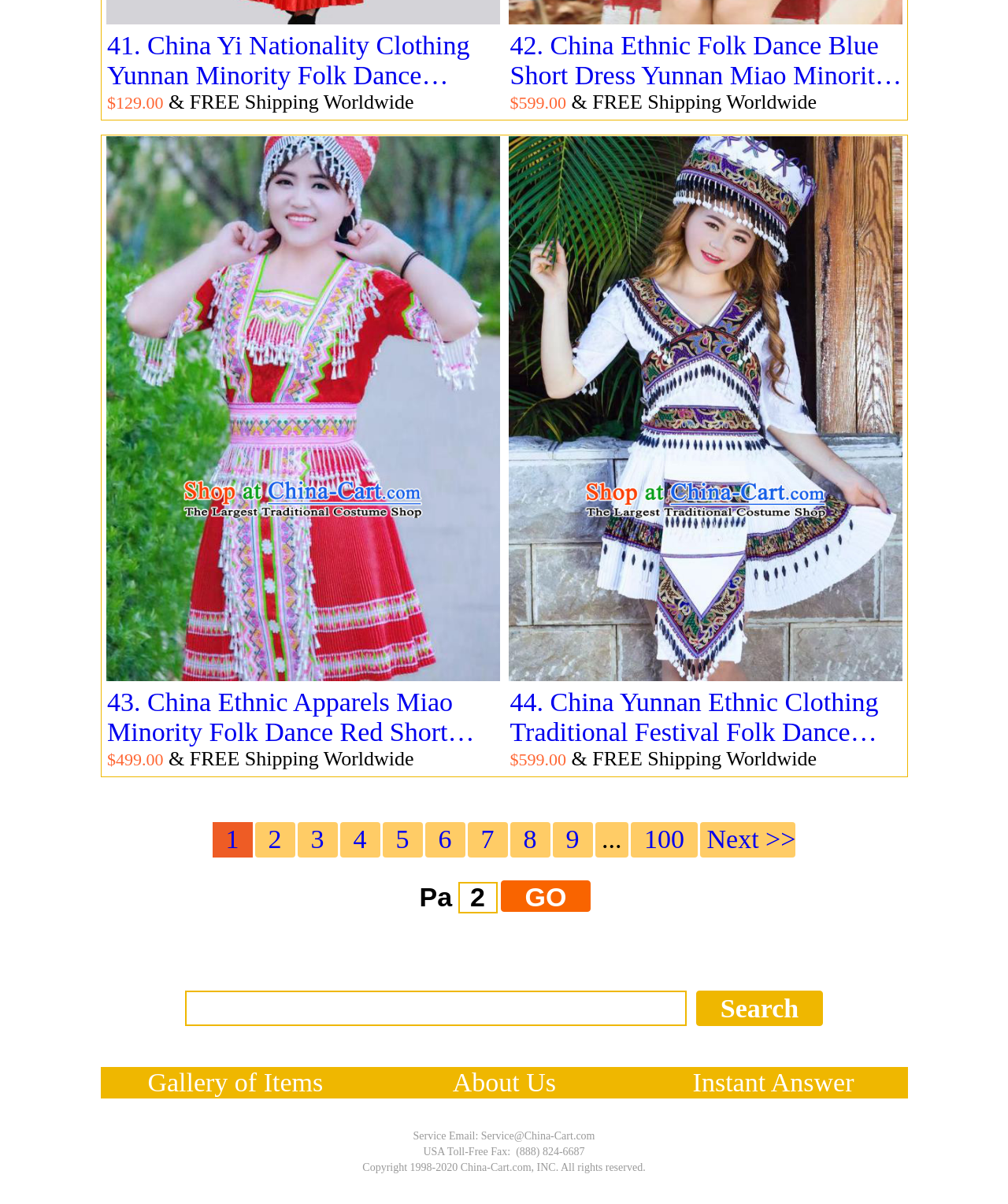What is the theme of the items displayed on this webpage?
Based on the screenshot, respond with a single word or phrase.

Ethnic clothing